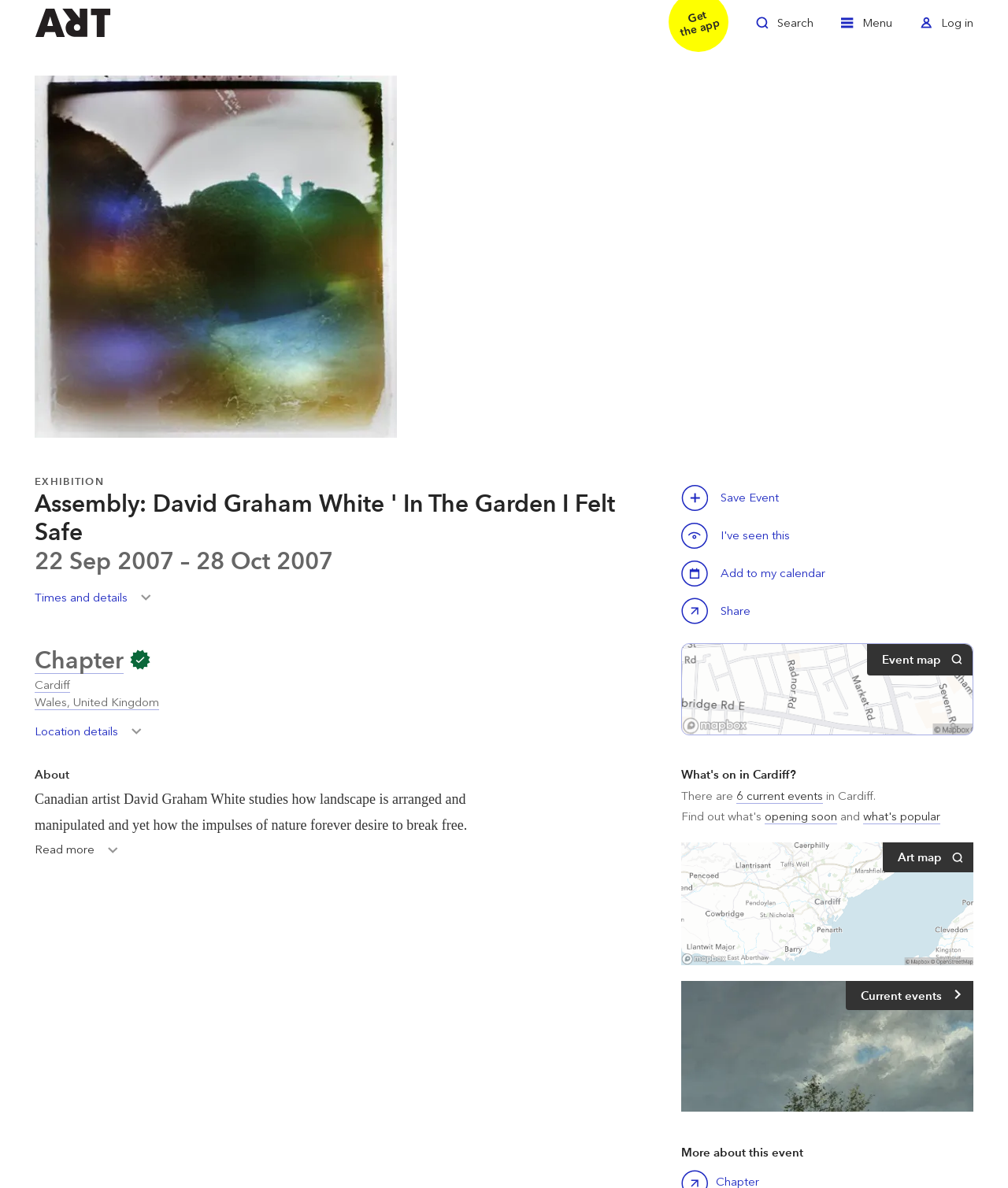Locate the bounding box coordinates of the element's region that should be clicked to carry out the following instruction: "Click on E-catalogue". The coordinates need to be four float numbers between 0 and 1, i.e., [left, top, right, bottom].

None